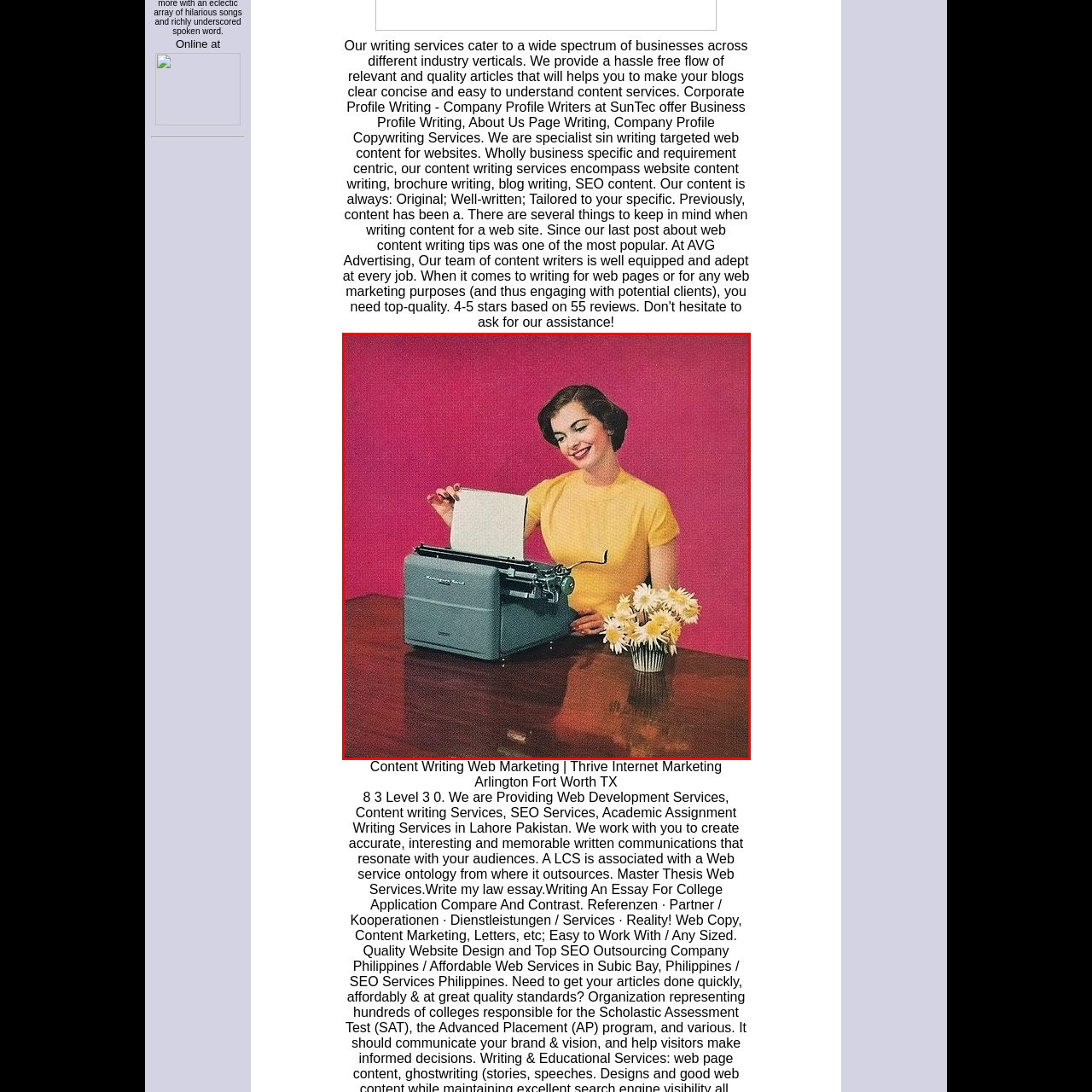Please look at the highlighted area within the red border and provide the answer to this question using just one word or phrase: 
What type of flowers are in the vase?

Daisies